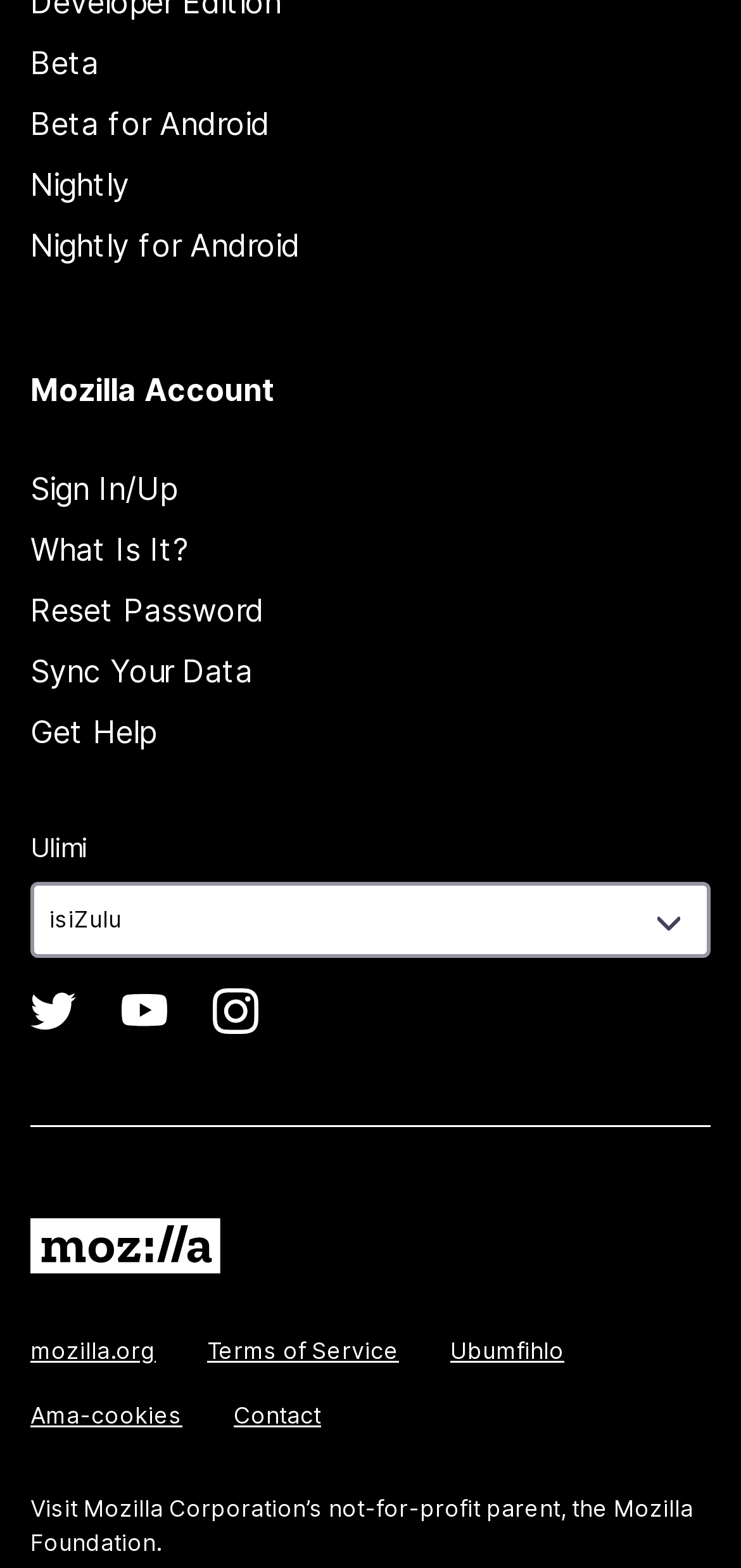What is the first link on the webpage?
Offer a detailed and exhaustive answer to the question.

The first link on the webpage is 'Beta' which is located at the top left corner of the webpage with a bounding box coordinate of [0.041, 0.028, 0.133, 0.052].